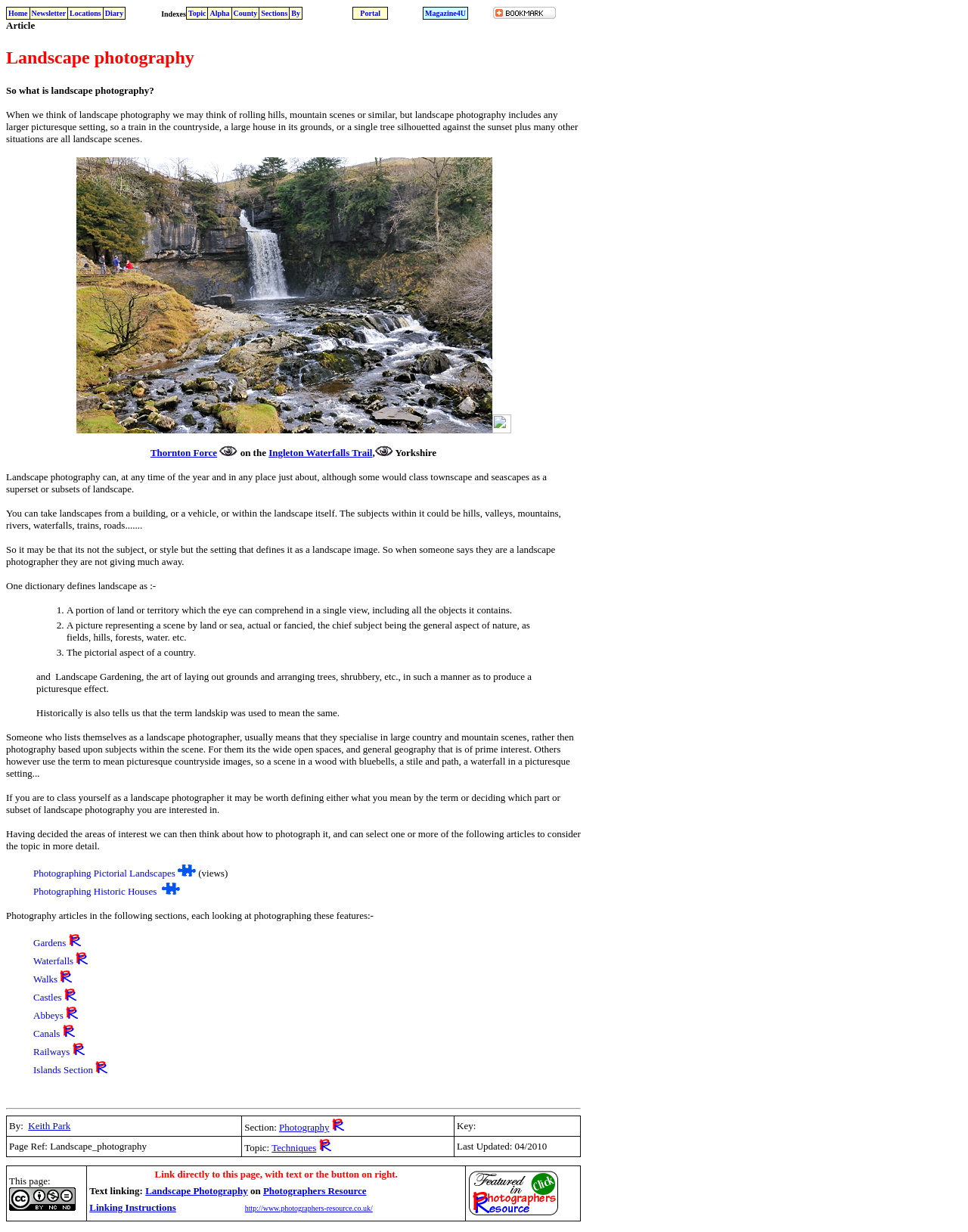Based on the element description: "Ingleton Waterfalls Trail", identify the UI element and provide its bounding box coordinates. Use four float numbers between 0 and 1, [left, top, right, bottom].

[0.277, 0.363, 0.385, 0.372]